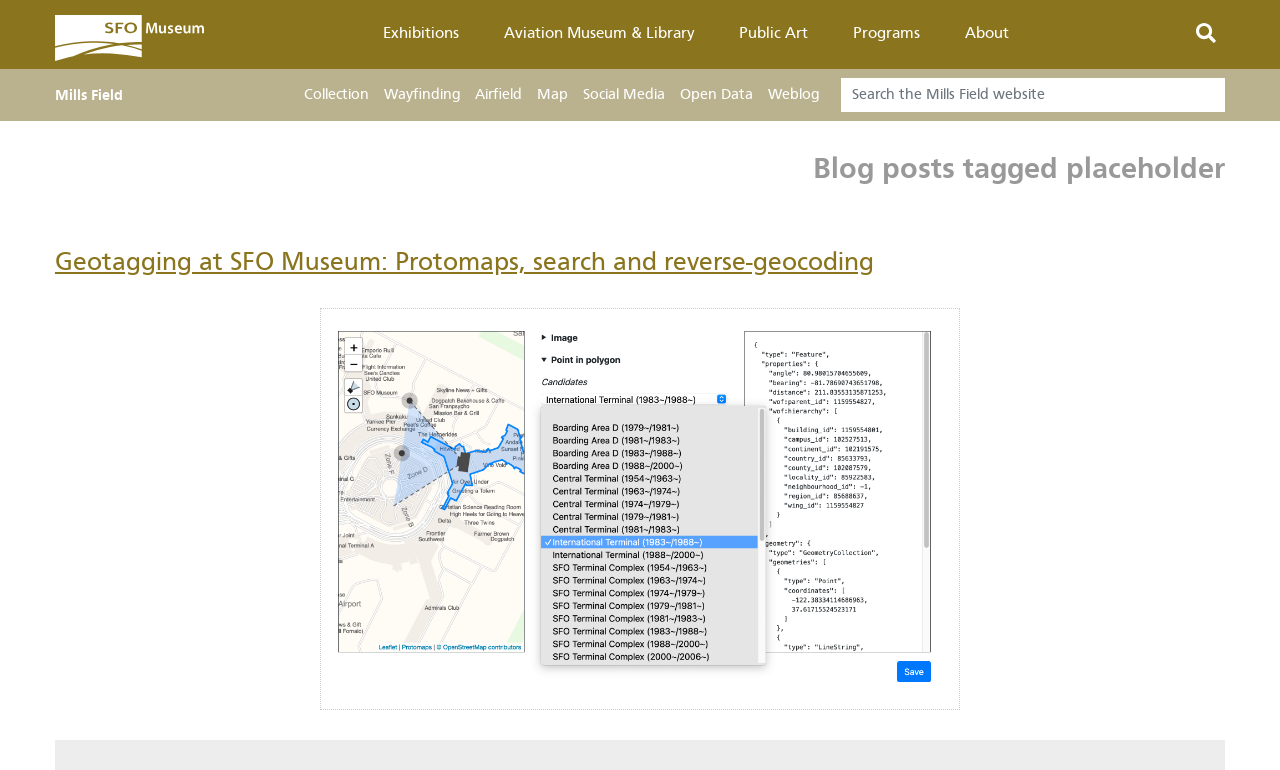Highlight the bounding box of the UI element that corresponds to this description: "Aviation Museum & Library".

[0.376, 0.005, 0.56, 0.084]